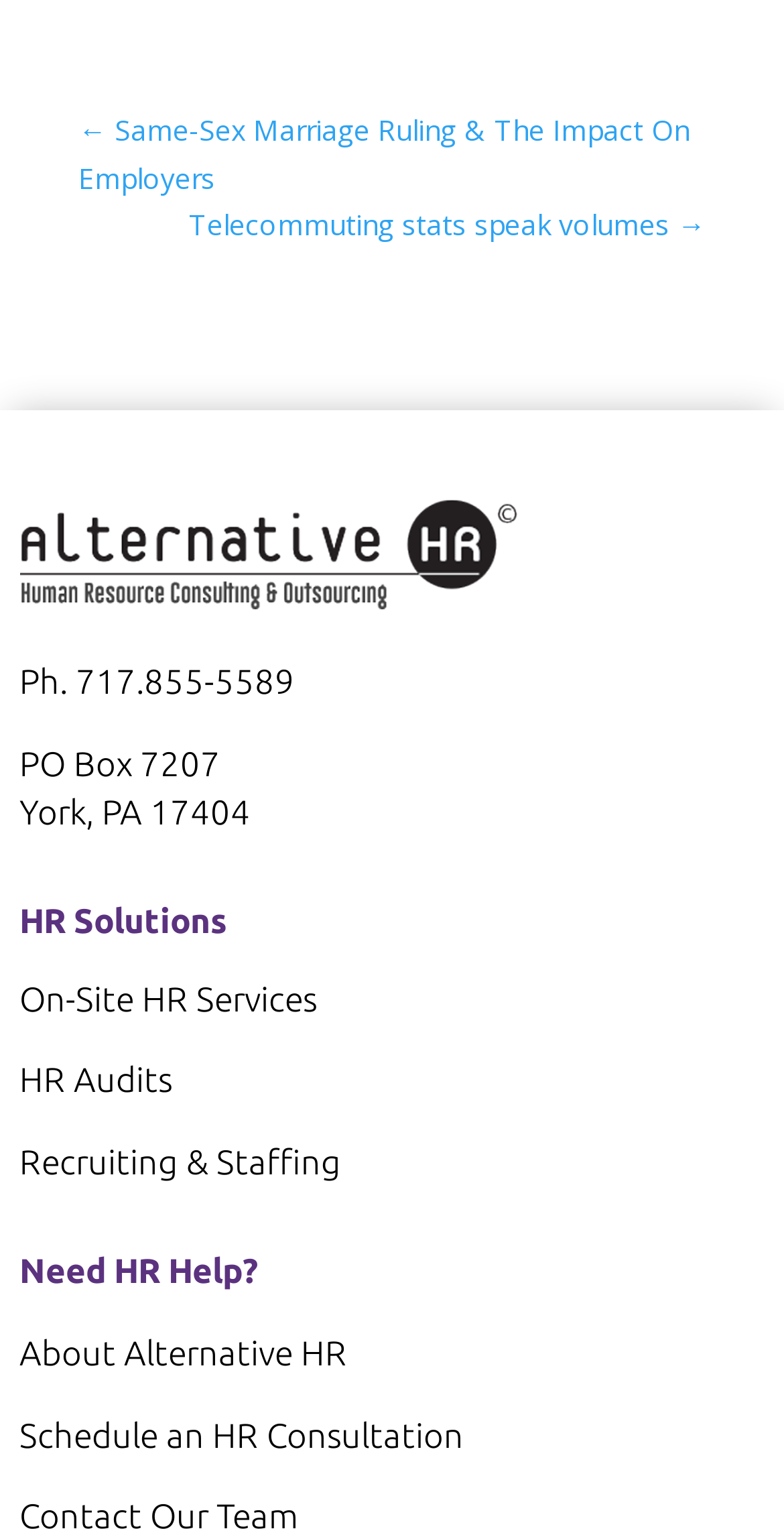Answer the following query concisely with a single word or phrase:
What is the address?

PO Box 7207, York, PA 17404